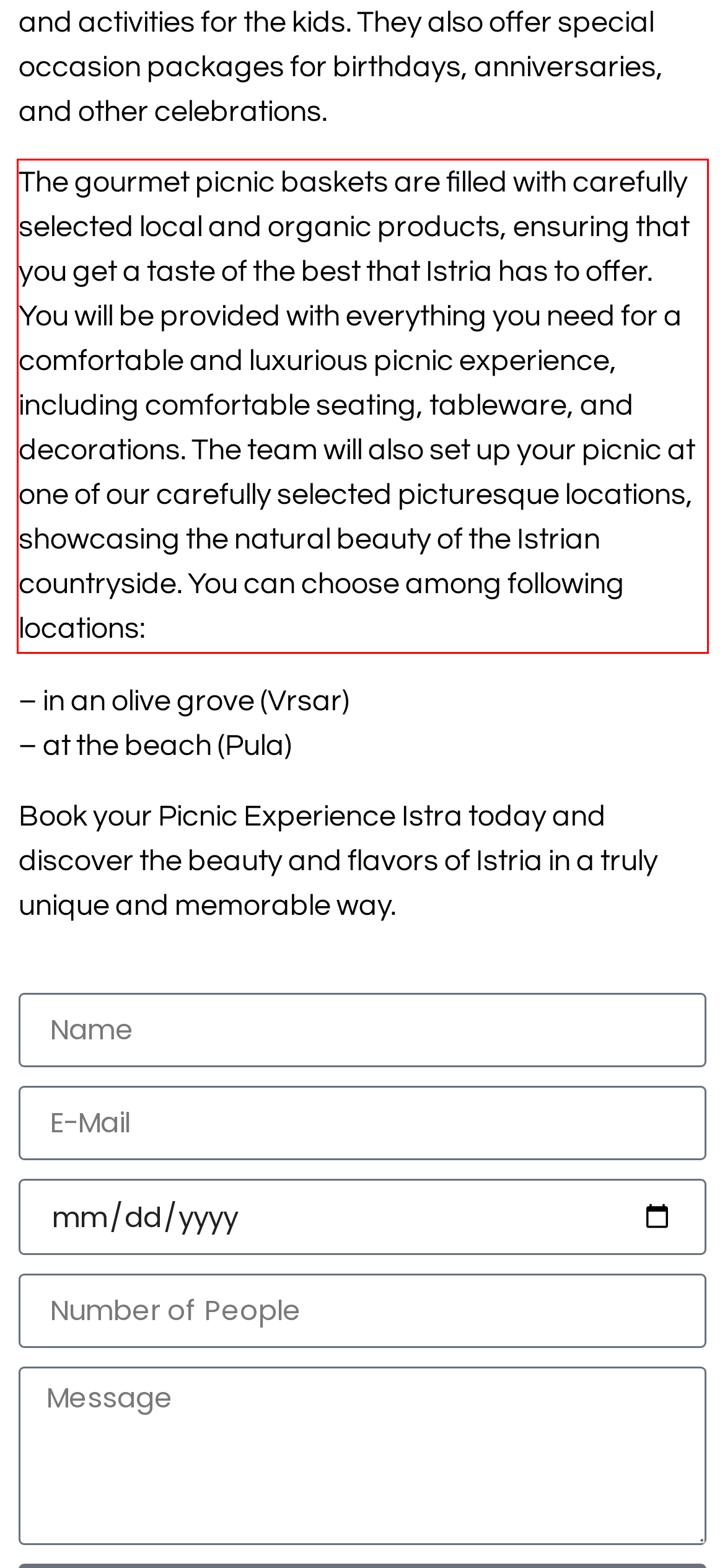You have a screenshot with a red rectangle around a UI element. Recognize and extract the text within this red bounding box using OCR.

The gourmet picnic baskets are filled with carefully selected local and organic products, ensuring that you get a taste of the best that Istria has to offer. You will be provided with everything you need for a comfortable and luxurious picnic experience, including comfortable seating, tableware, and decorations. The team will also set up your picnic at one of our carefully selected picturesque locations, showcasing the natural beauty of the Istrian countryside. You can choose among following locations: